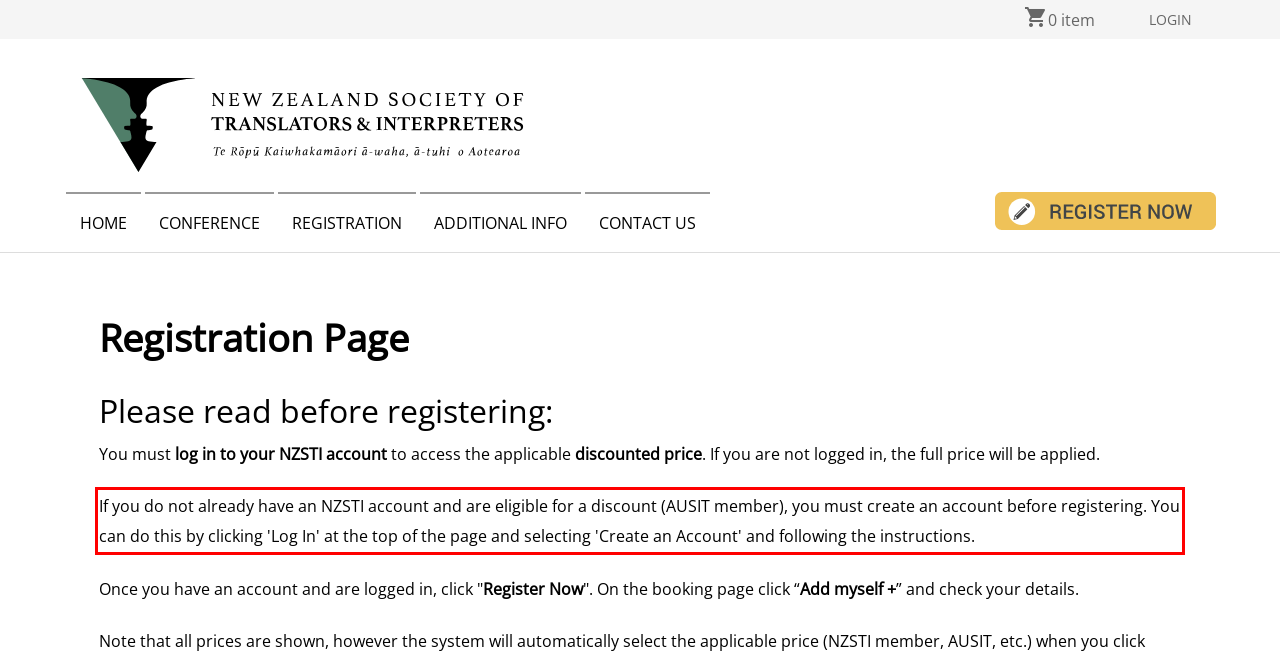Please examine the screenshot of the webpage and read the text present within the red rectangle bounding box.

If you do not already have an NZSTI account and are eligible for a discount (AUSIT member), you must create an account before registering. You can do this by clicking 'Log In' at the top of the page and selecting 'Create an Account' and following the instructions.